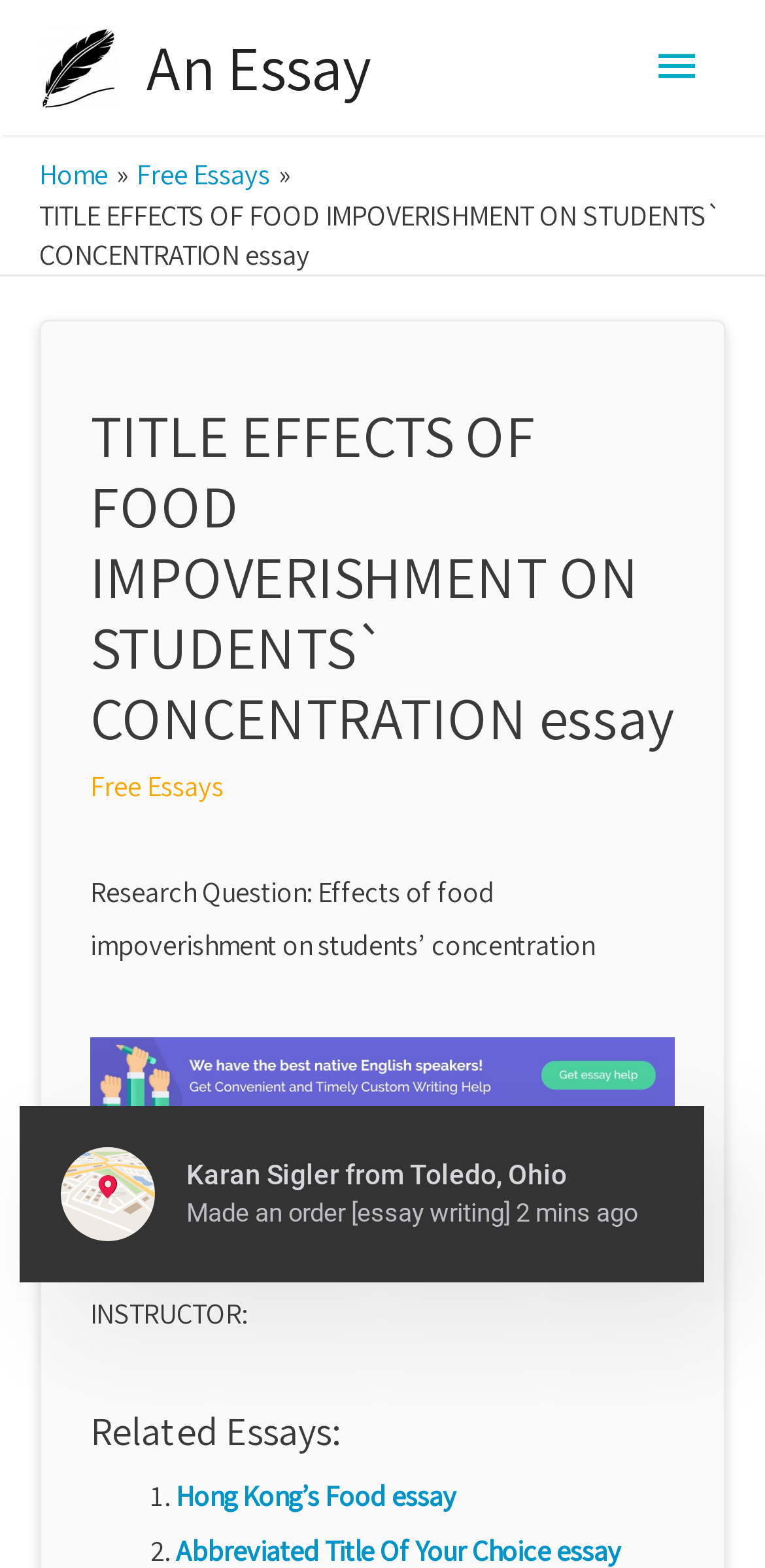What is the research question?
Refer to the screenshot and deliver a thorough answer to the question presented.

The research question is stated on the webpage as 'Research Question: Effects of food impoverishment on students’ concentration', indicating that this is the question being investigated.